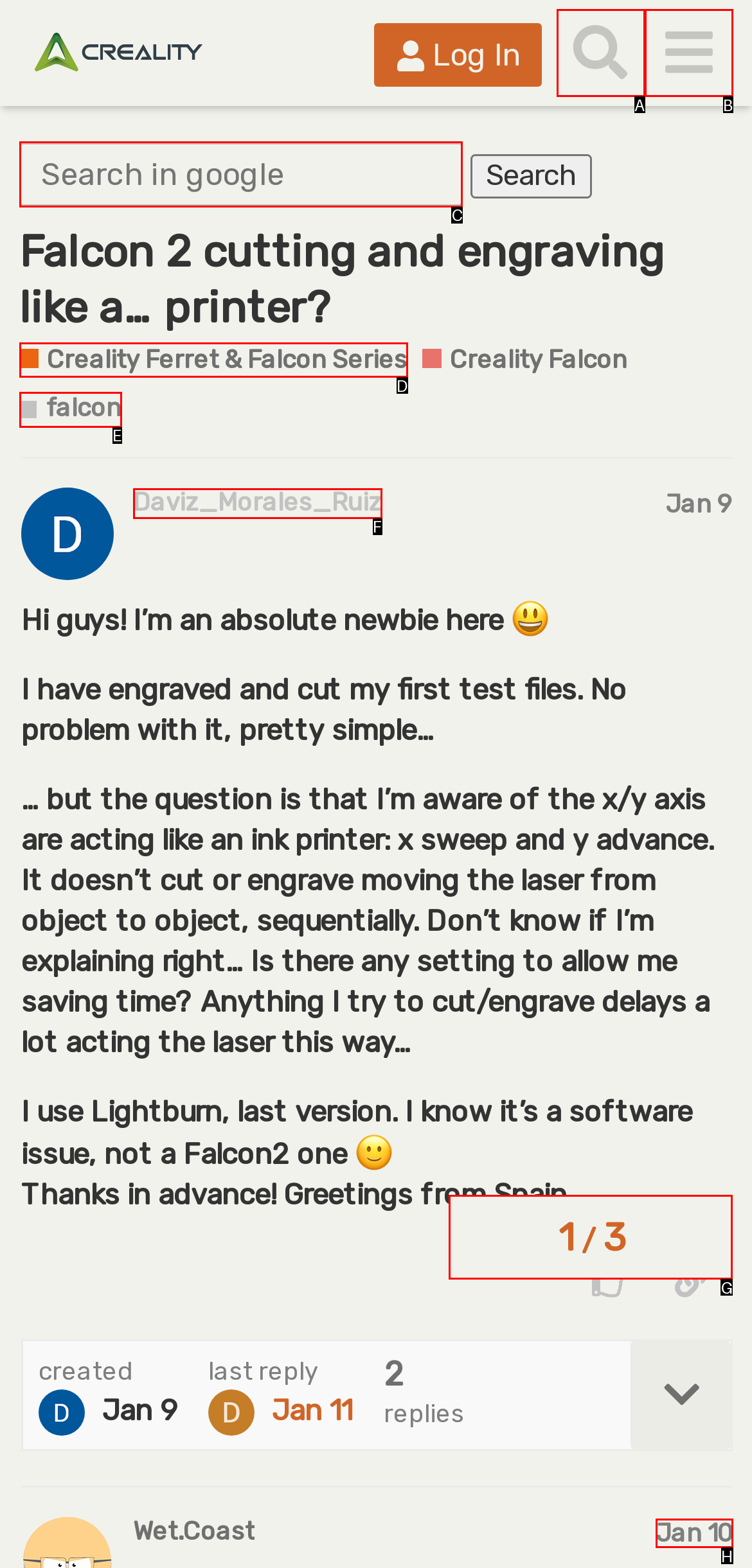Tell me the letter of the UI element to click in order to accomplish the following task: View topic progress
Answer with the letter of the chosen option from the given choices directly.

G